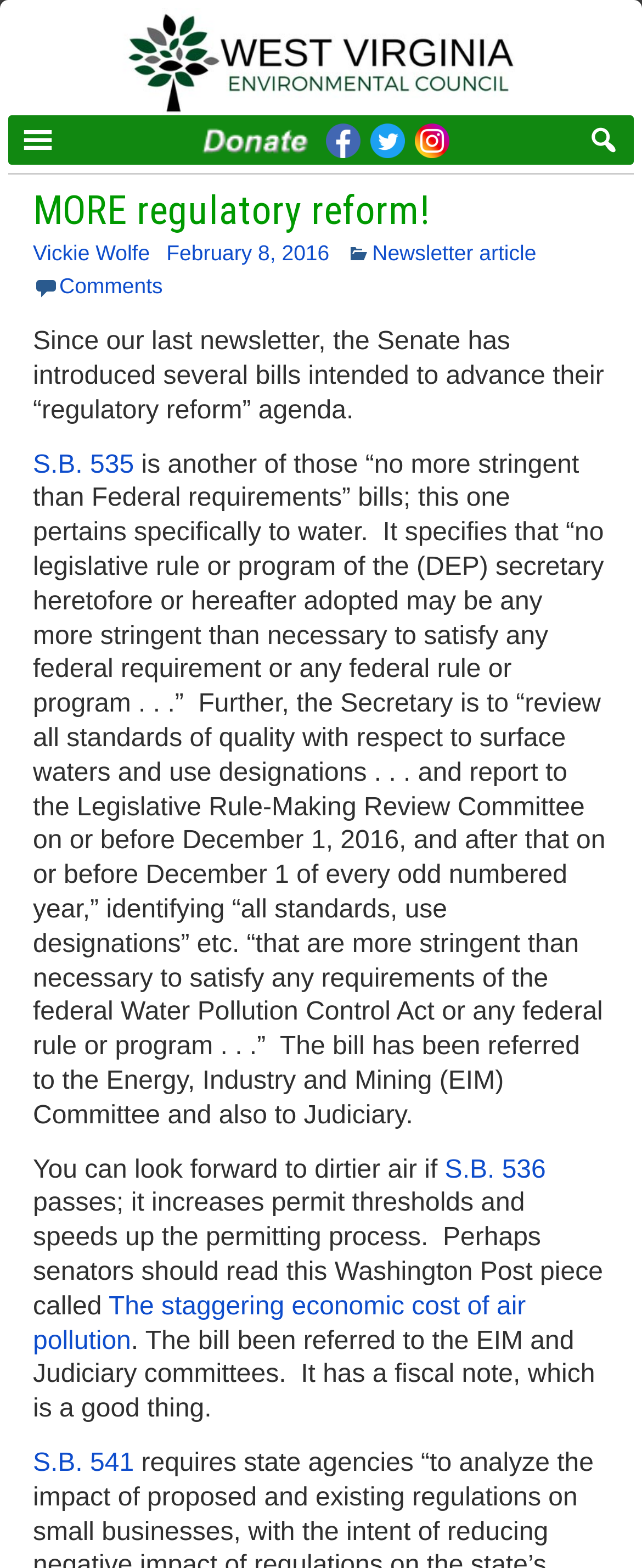Locate the coordinates of the bounding box for the clickable region that fulfills this instruction: "learn about pregnancy diet".

None